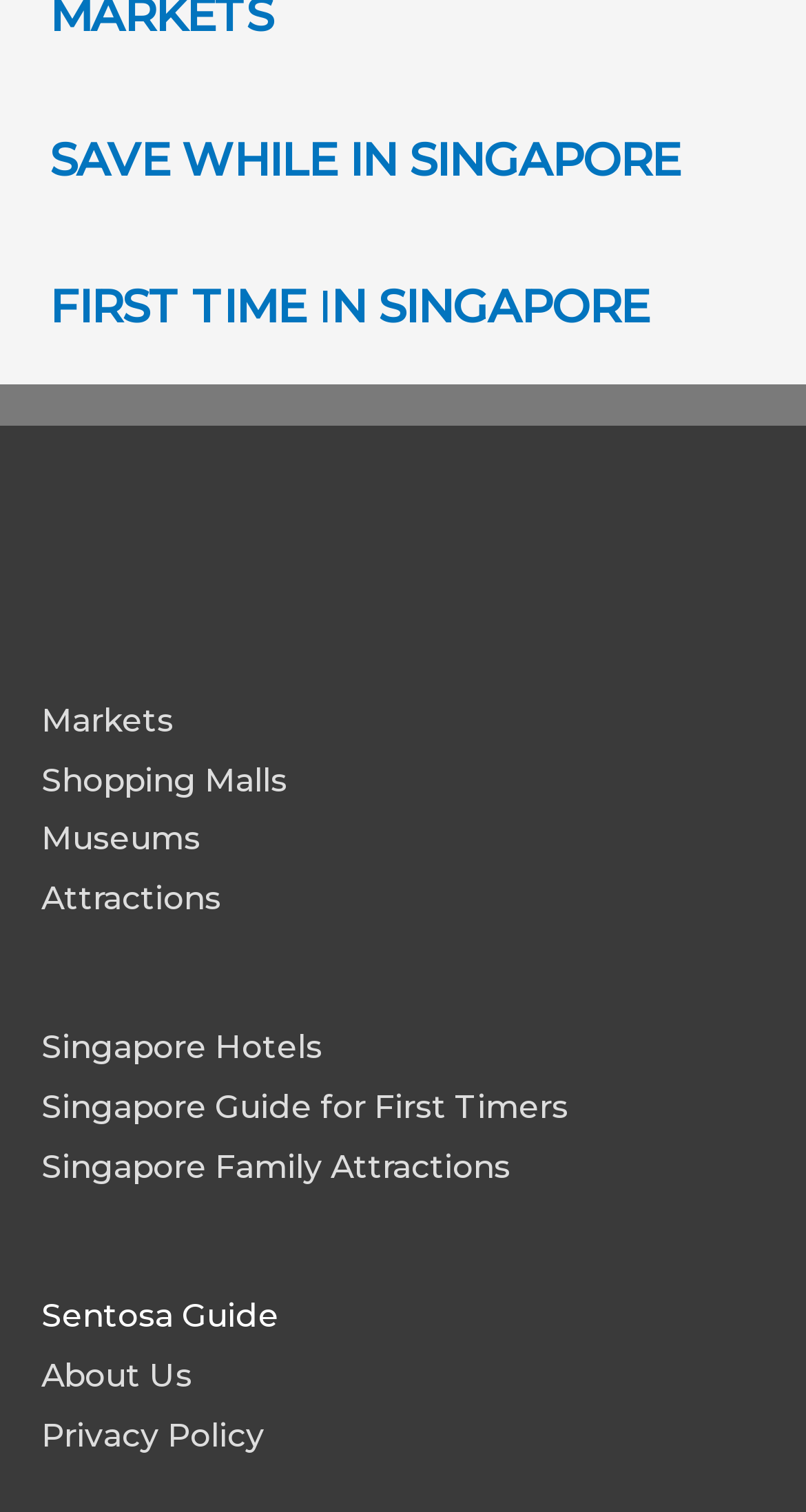Find the bounding box coordinates for the area that should be clicked to accomplish the instruction: "Check 'About Us'".

[0.051, 0.896, 0.238, 0.922]